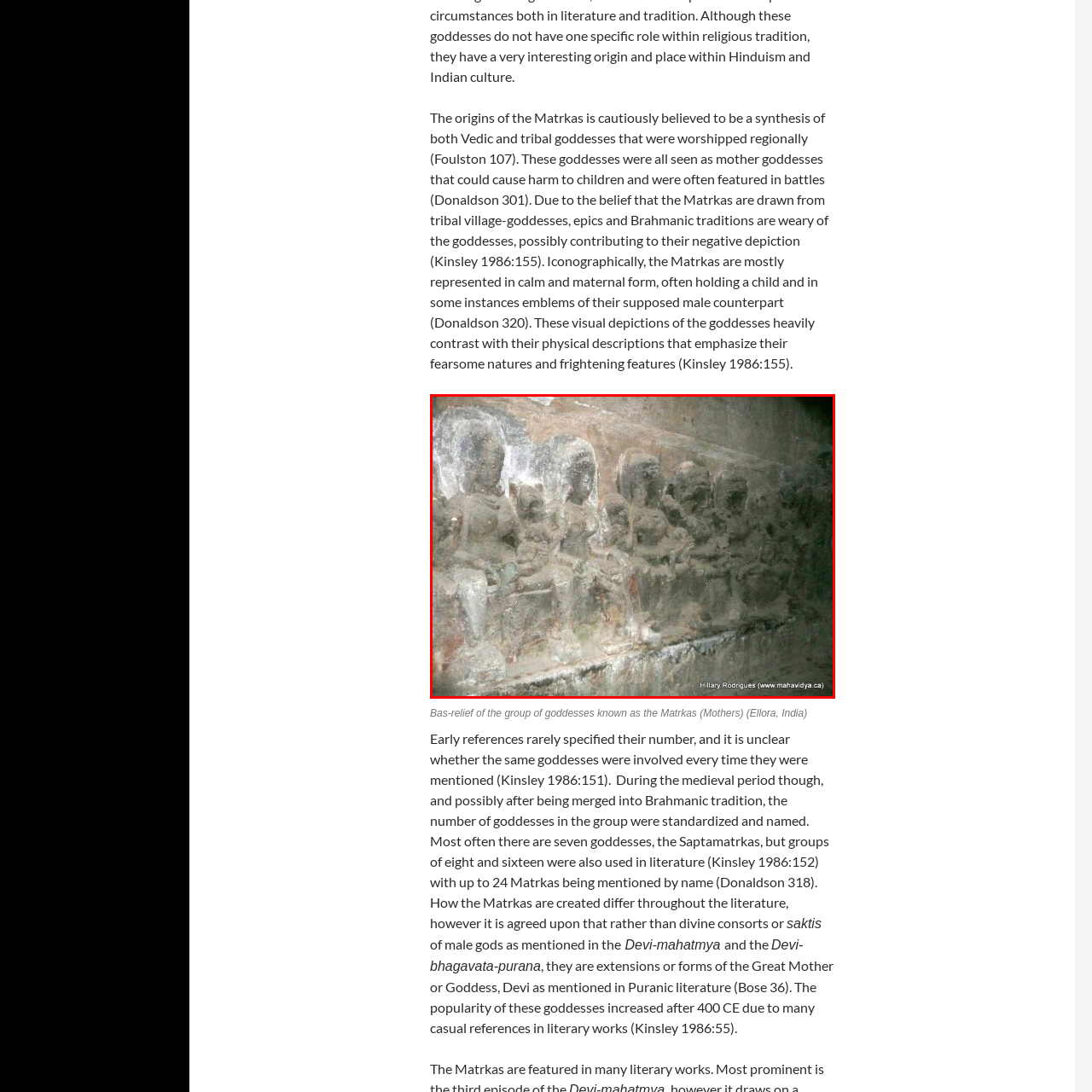Focus on the area marked by the red boundary, What do the Matrkas embody? Answer concisely with a single word or phrase.

Synthesis of Vedic and tribal goddess worship